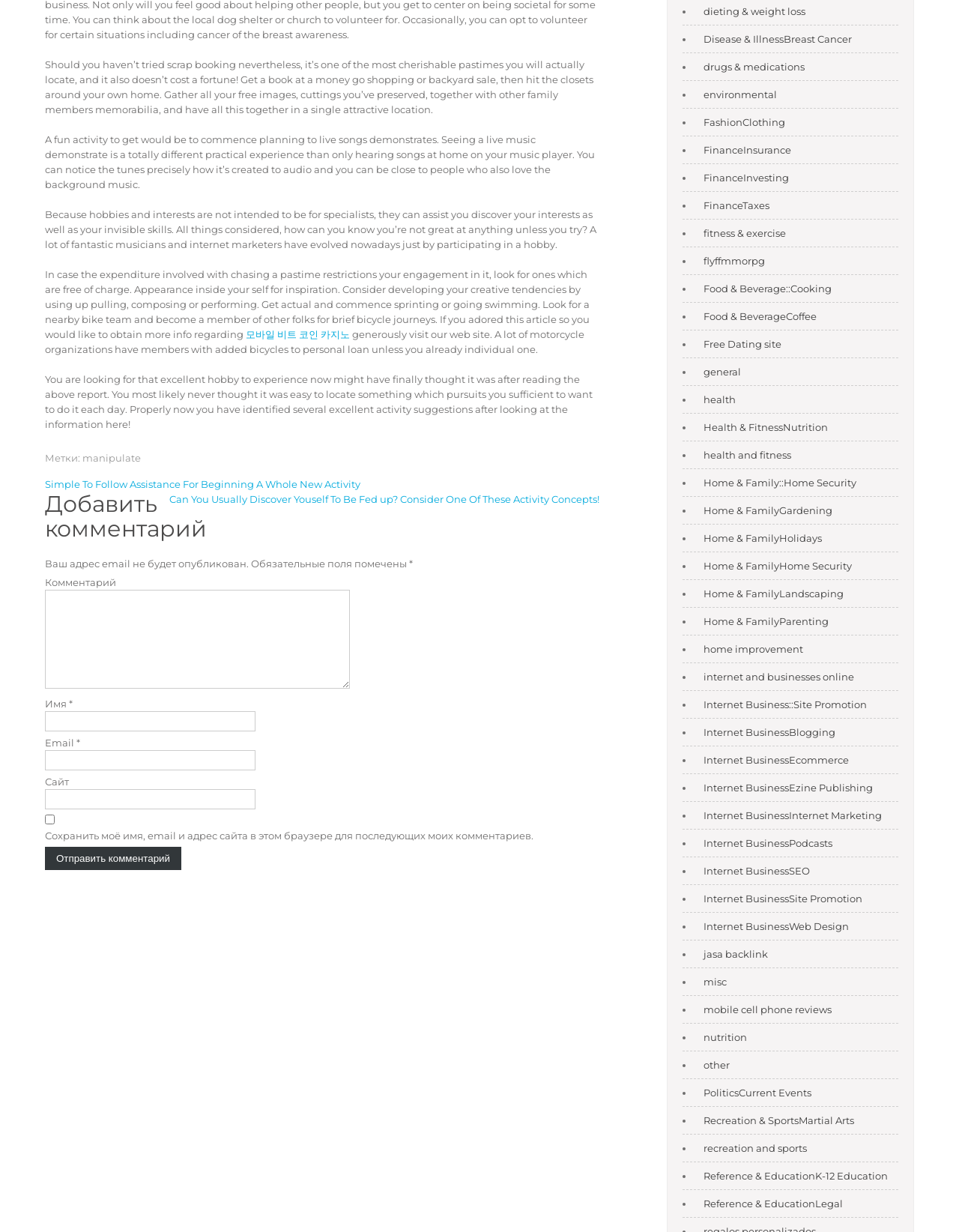What is the language of the webpage?
Give a comprehensive and detailed explanation for the question.

The webpage contains text in both Russian and English languages, with some headings and labels written in Russian, and the main content written in English.